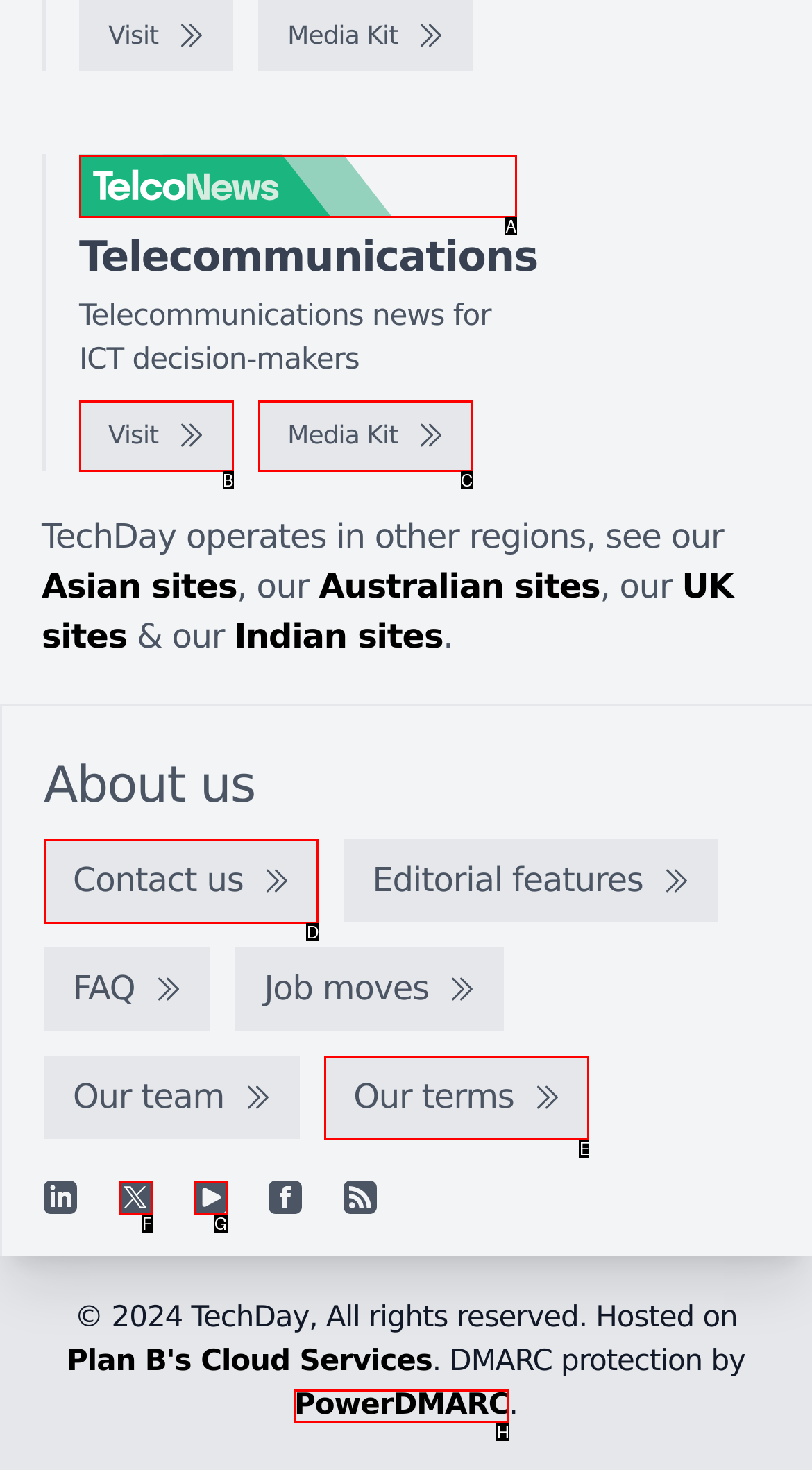Identify the letter of the UI element I need to click to carry out the following instruction: Contact us

D